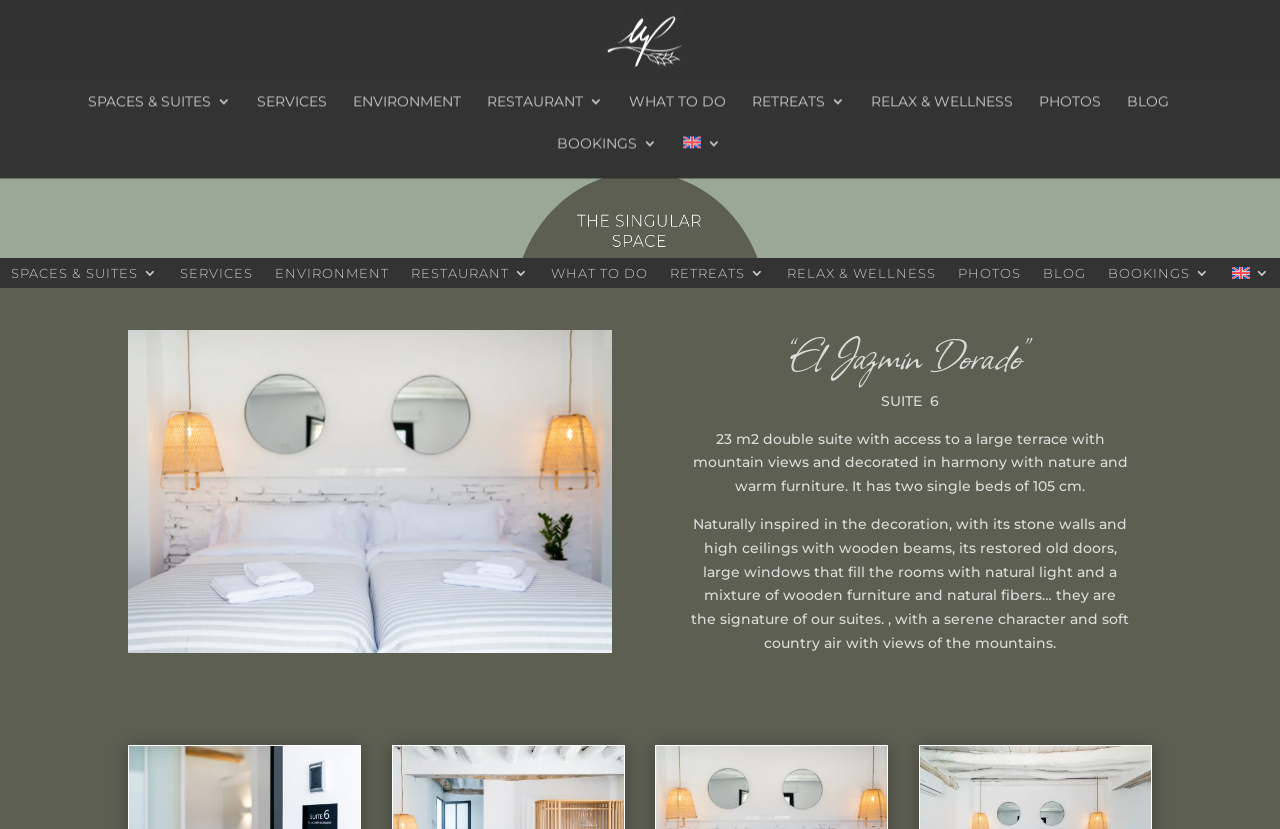What is the theme of the suite's decoration?
Utilize the image to construct a detailed and well-explained answer.

I found the answer by reading the text that describes the suite, which says 'Naturally inspired in the decoration, with its stone walls and high ceilings with wooden beams, its restored old doors, large windows that fill the rooms with natural light and a mixture of wooden furniture and natural fibers…' This text suggests that the theme of the suite's decoration is inspired by nature.